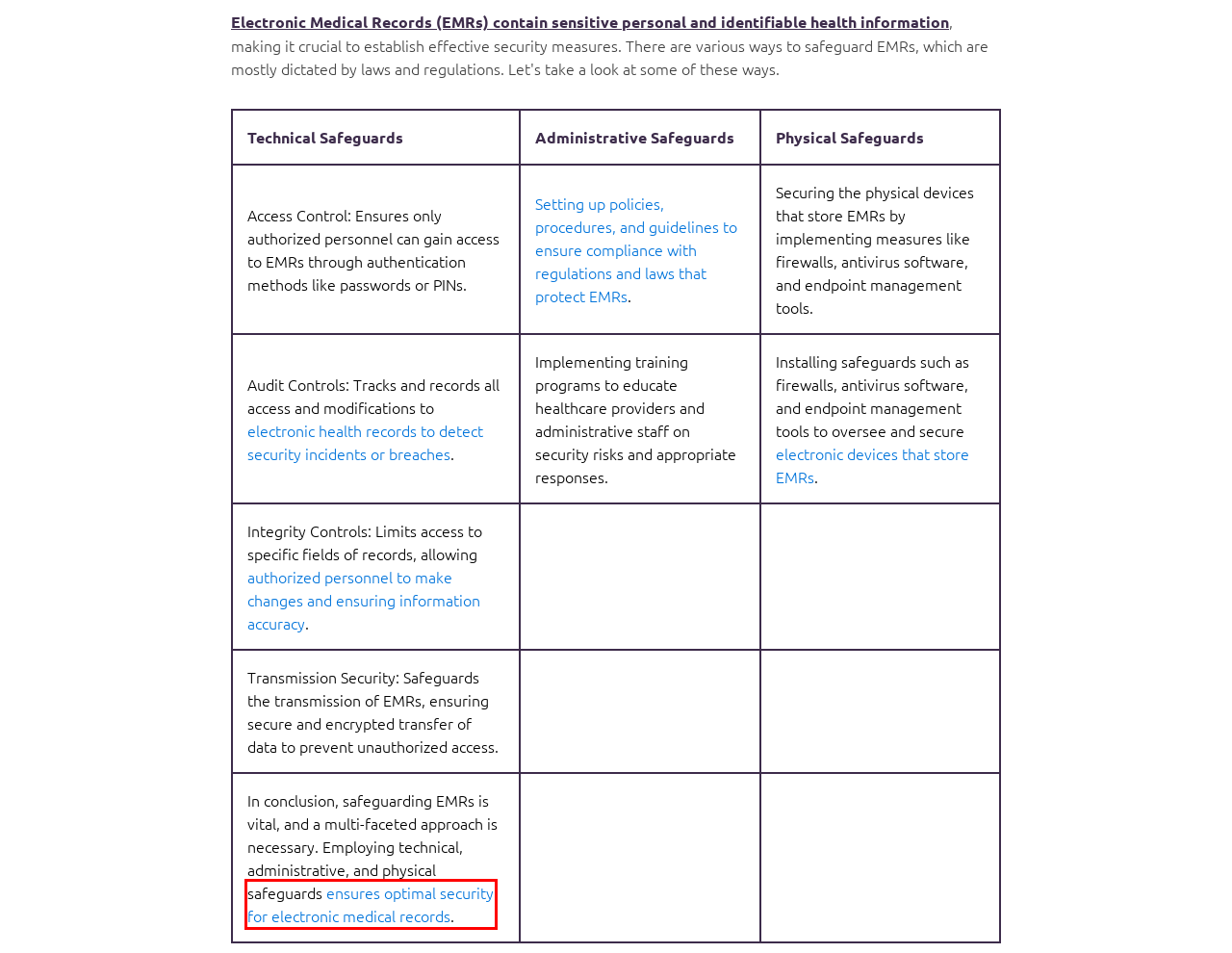You are given a screenshot of a webpage within which there is a red rectangle bounding box. Please choose the best webpage description that matches the new webpage after clicking the selected element in the bounding box. Here are the options:
A. Affordable Care Act and Electronic Medical Records - Calysta EMR
B. Implementing Electronic Medical Records - Calysta EMR
C. Certified Electronic Health Records Specialist Salary - Calysta EMR
D. The Essentials Of A Medical Record Authorization For Release Of Information - Calysta EMR
E. Digital Consent Forms - Calysta EMR
F. How Electronic Health Records are Transforming Healthcare for Medicare Patients - Calysta EMR
G. 10 Disadvantages of Electronic Health Record - Calysta EMR
H. What Does EMR Stand For? - Calysta EMR

G